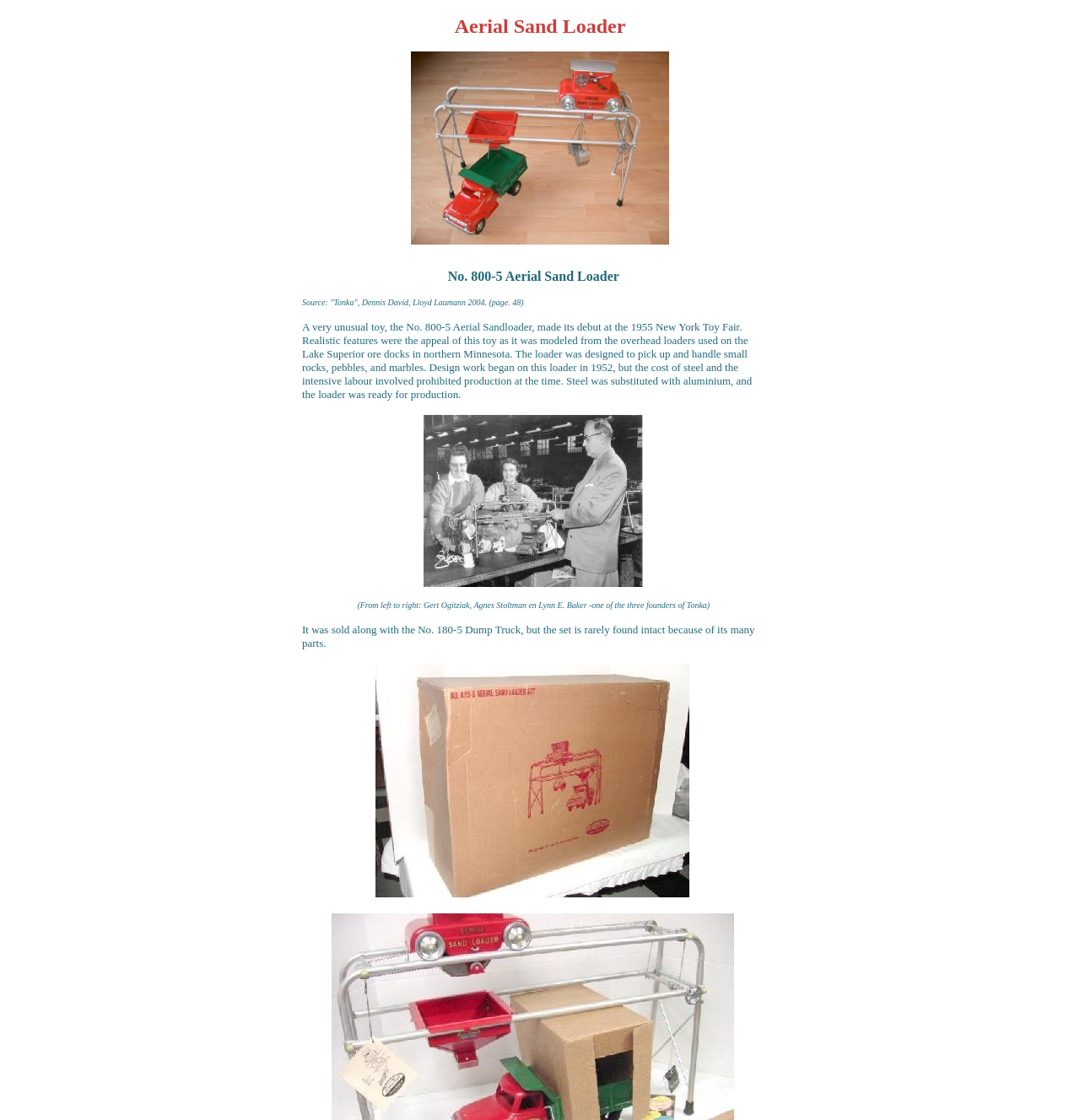Answer this question using a single word or a brief phrase:
How many images are in the second row?

2